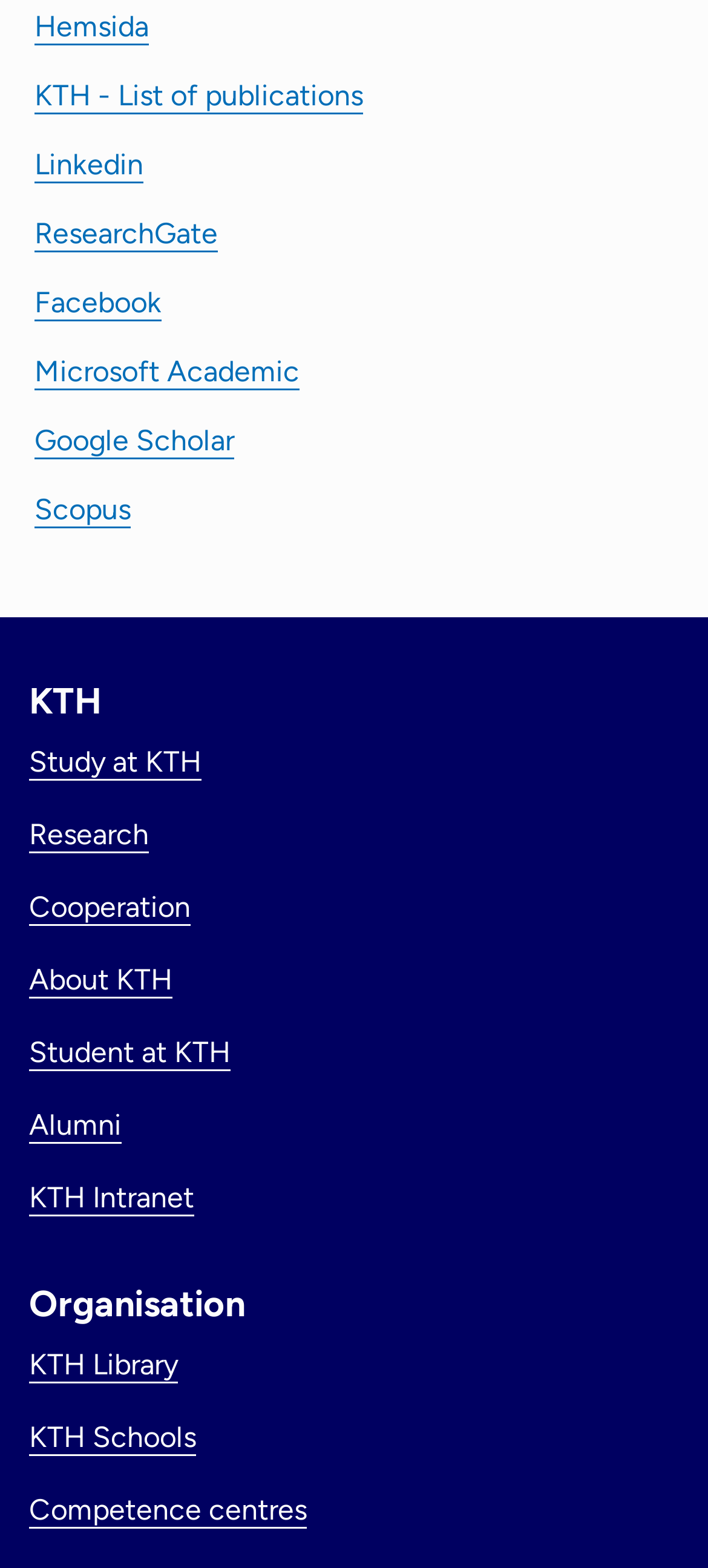Please identify the bounding box coordinates of where to click in order to follow the instruction: "visit KTH on Facebook".

[0.049, 0.179, 0.951, 0.207]